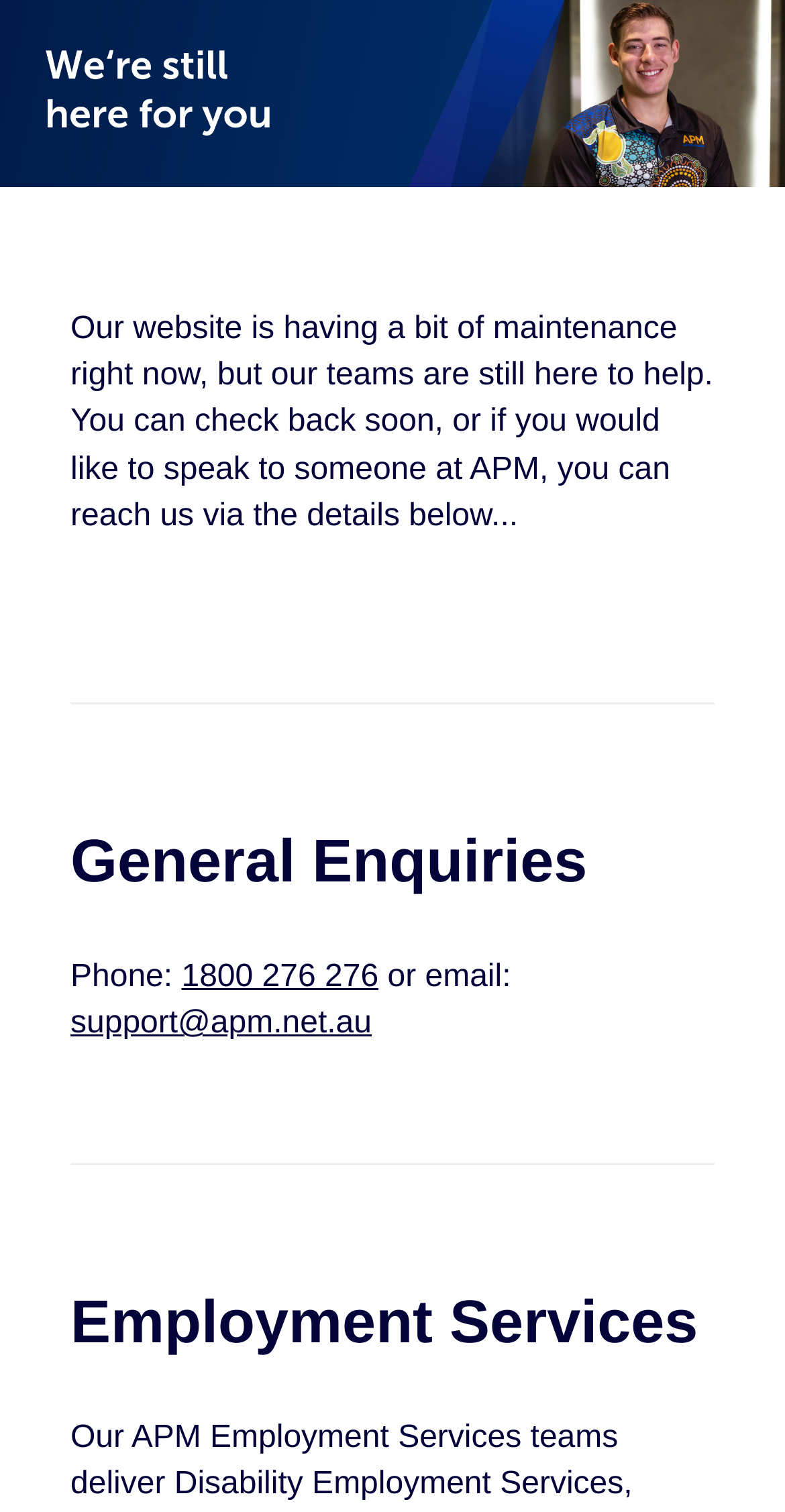Locate the UI element that matches the description support@apm.net.au in the webpage screenshot. Return the bounding box coordinates in the format (top-left x, top-left y, bottom-right x, bottom-right y), with values ranging from 0 to 1.

[0.09, 0.666, 0.474, 0.688]